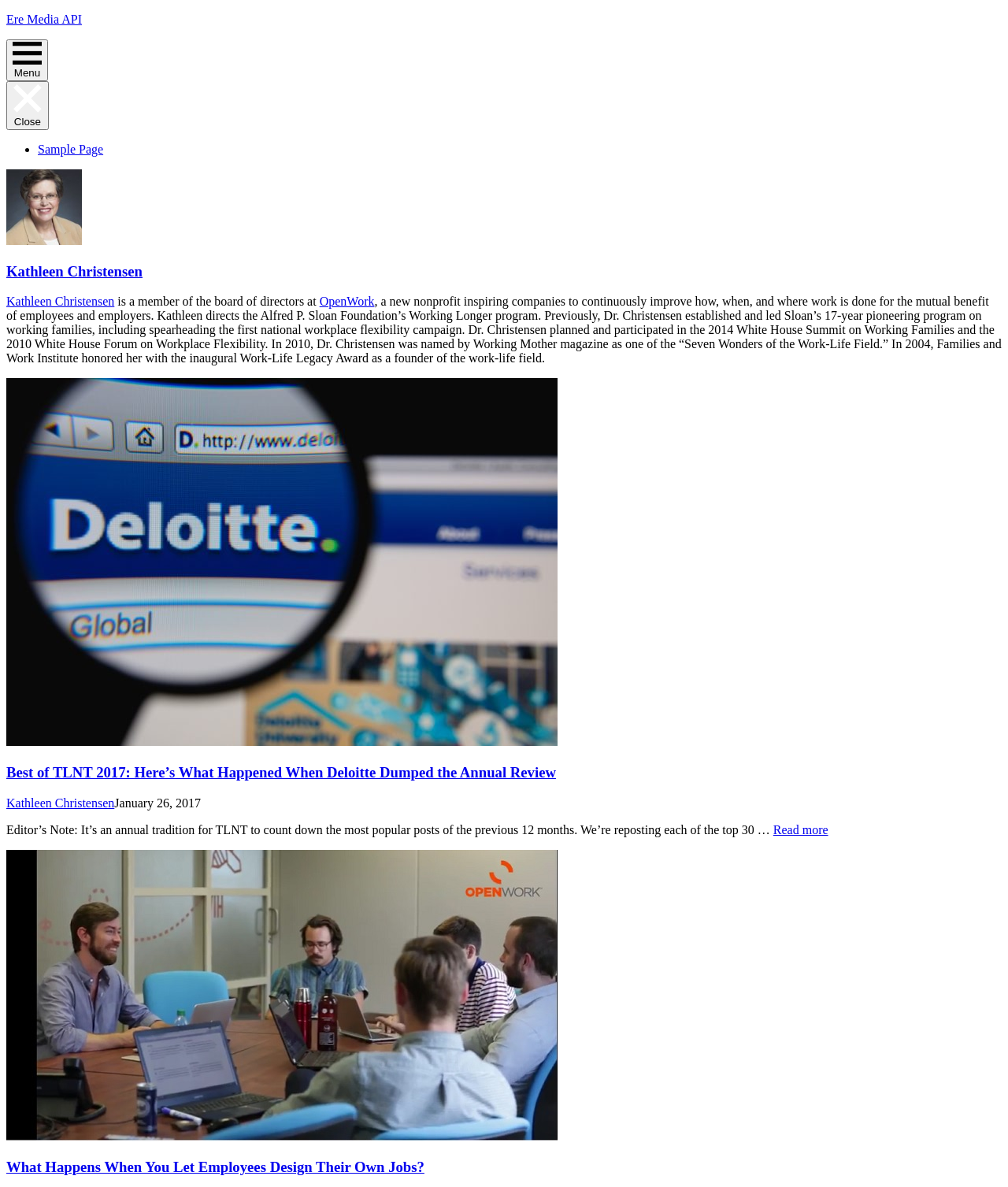What is the date of the article 'Best of TLNT 2017'?
Use the information from the image to give a detailed answer to the question.

The date of the article 'Best of TLNT 2017' is obtained from the time element below the article heading, which displays 'January 26, 2017'.